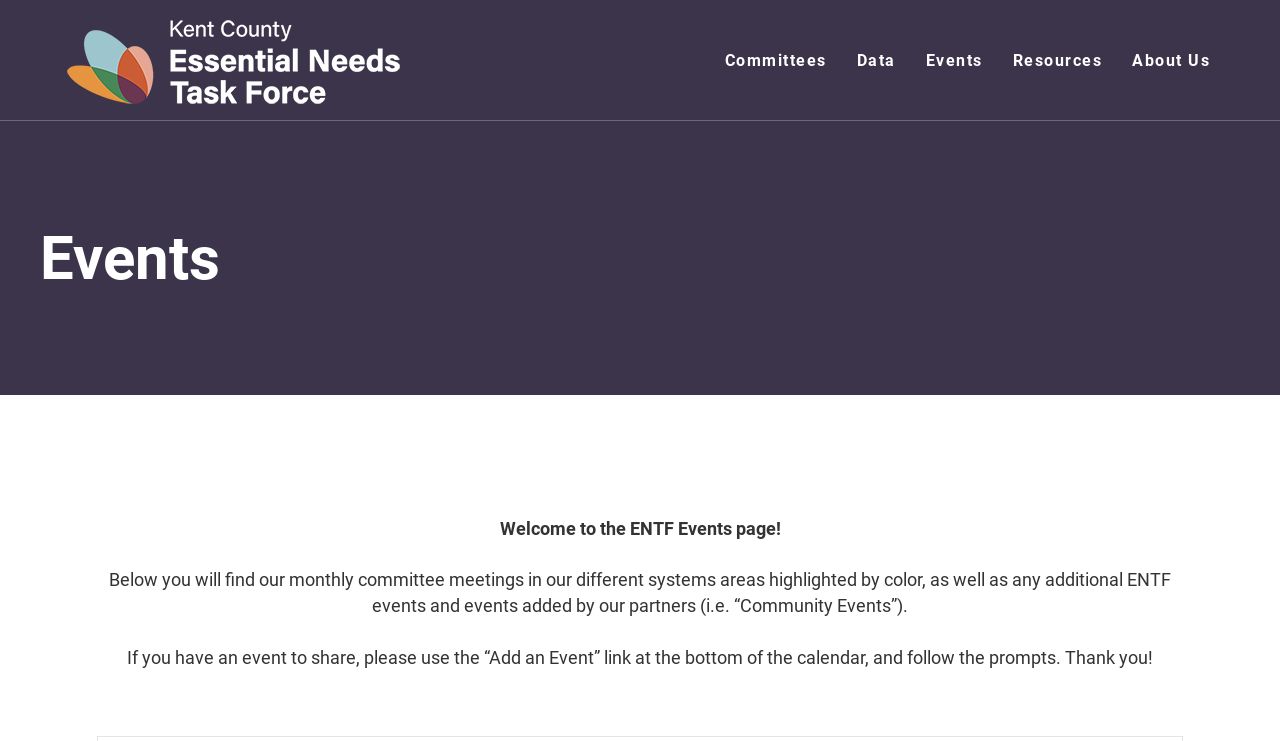What is the purpose of the 'Add an Event' link?
Please provide a single word or phrase as the answer based on the screenshot.

To share an event